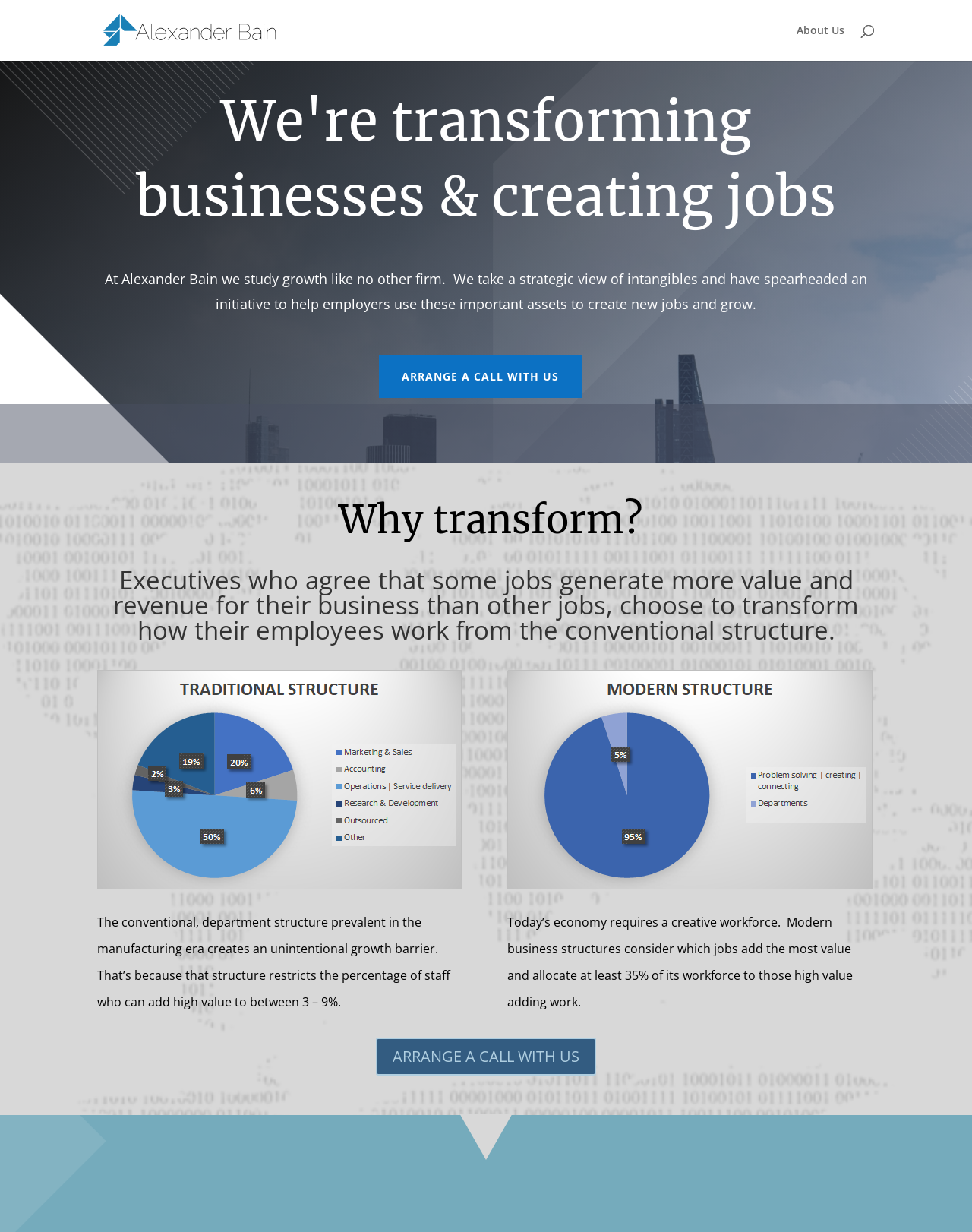Generate a thorough explanation of the webpage's elements.

The webpage is about Alexander Bain, a company that focuses on business growth and sustainability. At the top left, there is a link to "Alexander Bain" accompanied by an image with the same name. On the top right, there is a link to "About Us". 

Below the top section, there is a search bar that spans almost the entire width of the page. Underneath the search bar, there is a heading that reads "We're transforming businesses & creating jobs". 

Following this heading, there is a block of text that describes Alexander Bain's approach to growth, stating that they take a strategic view of intangibles to help employers create new jobs and grow. 

To the right of this text, there is a call-to-action link "ARRANGE A CALL WITH US 5". Below this link, there is a heading "Why transform?" followed by a paragraph of text that explains why executives choose to transform their business structures. 

On either side of this paragraph, there are two images. The text continues below the images, explaining how conventional department structures can create growth barriers and how modern business structures allocate a larger percentage of their workforce to high-value adding work. 

Finally, at the bottom of the page, there is another call-to-action link "ARRANGE A CALL WITH US 5", similar to the one above.